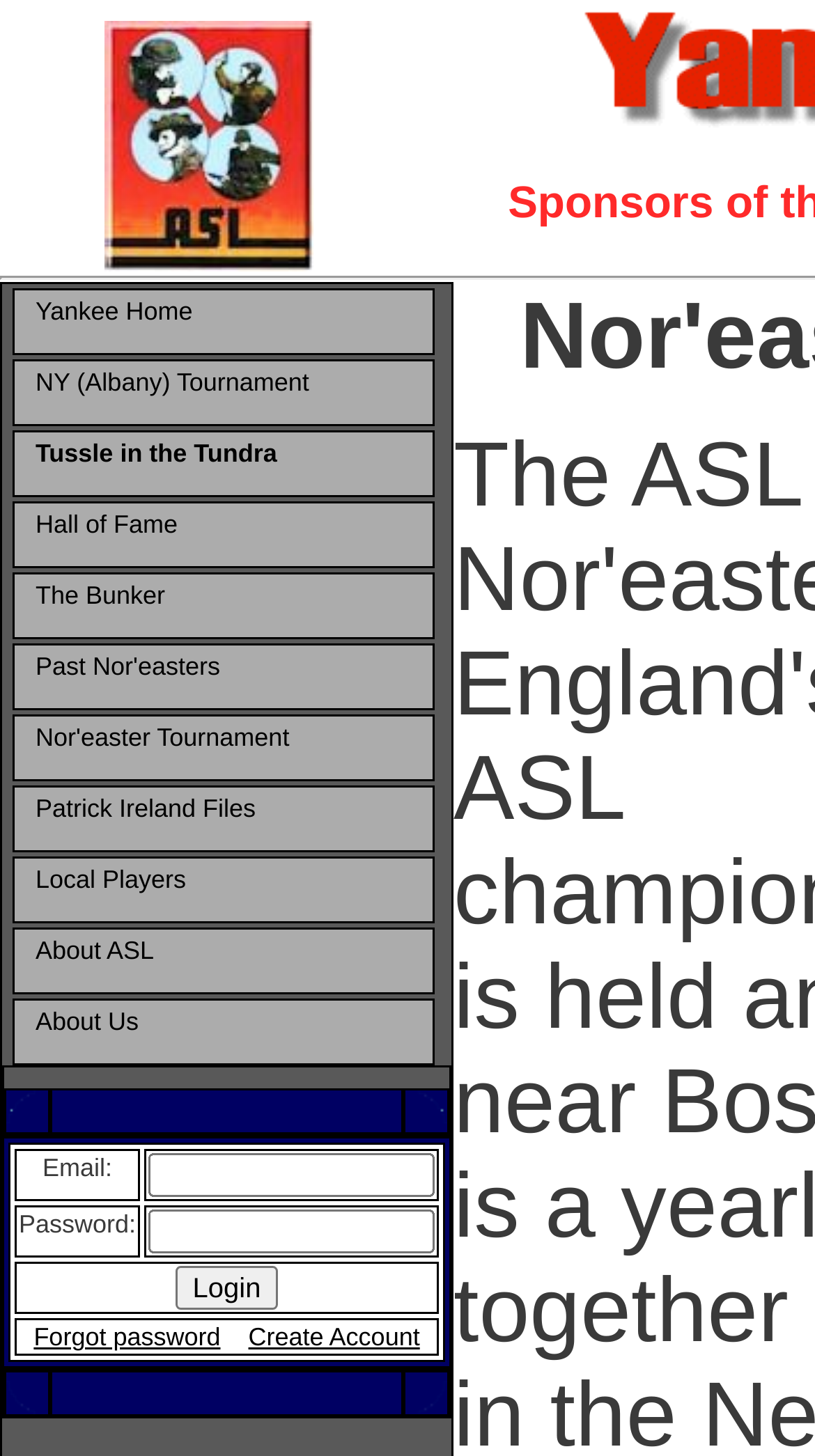Answer the following in one word or a short phrase: 
How many rows are in the main table?

3